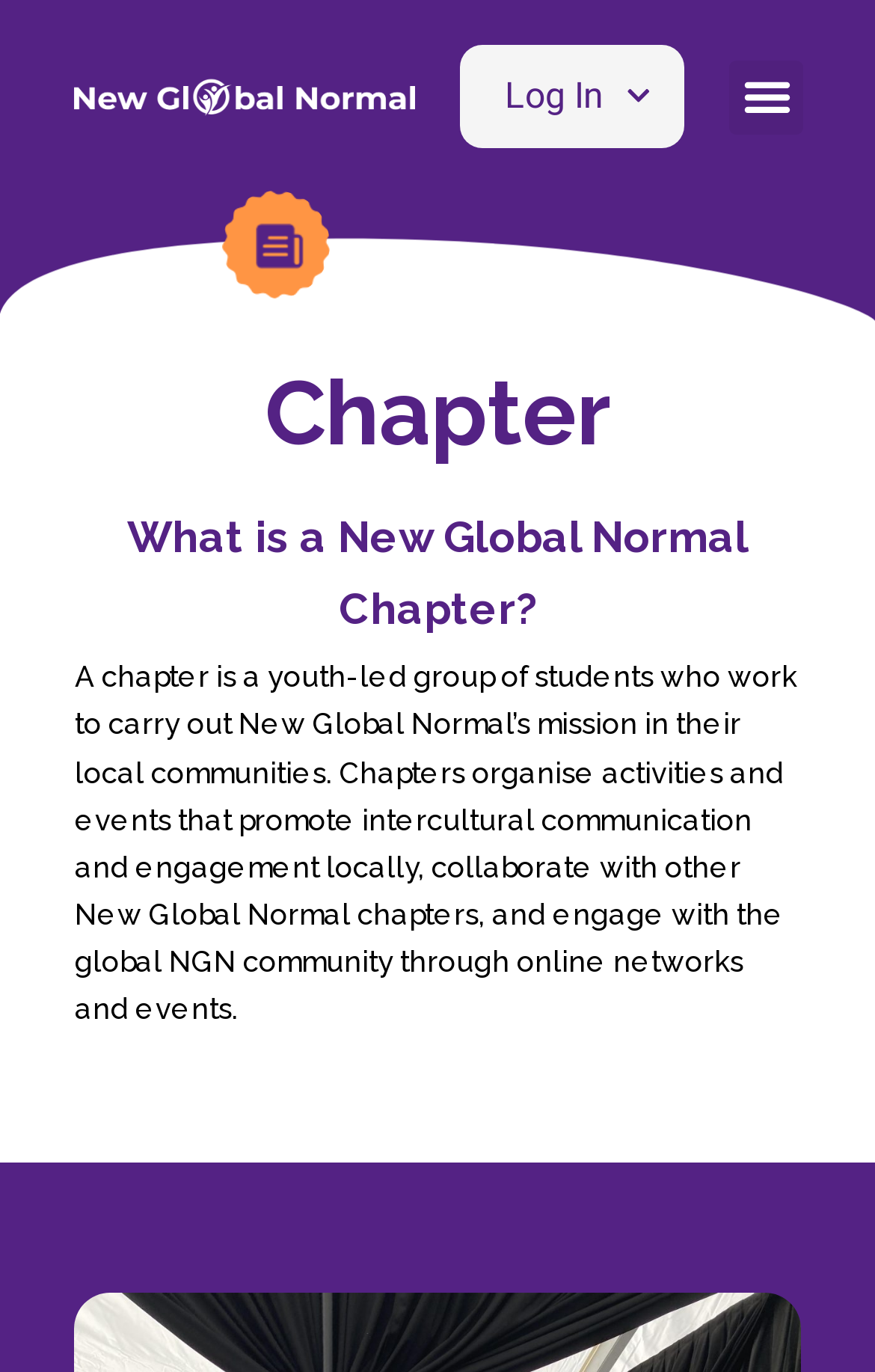Reply to the question with a single word or phrase:
Is the menu toggle button expanded?

No